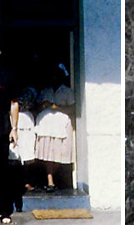What inspired Ian Fleming's literary creation?
Provide a comprehensive and detailed answer to the question.

The caption sheds light on the influence of real-life figures on literary creation, particularly the legacy of ornithologist James Bond, whose work inspired Fleming, suggesting that Fleming's literary creation was inspired by James Bond's work in ornithology.